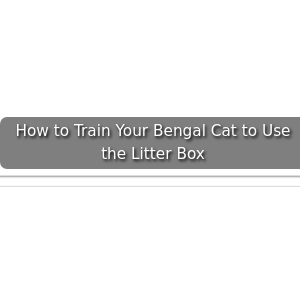Please analyze the image and give a detailed answer to the question:
What is emphasized in the design of the resource?

The caption describes the design as 'clean and straightforward', implying that the resource values simplicity and ease of use, and also emphasizes the importance of cleanliness in litter box training.